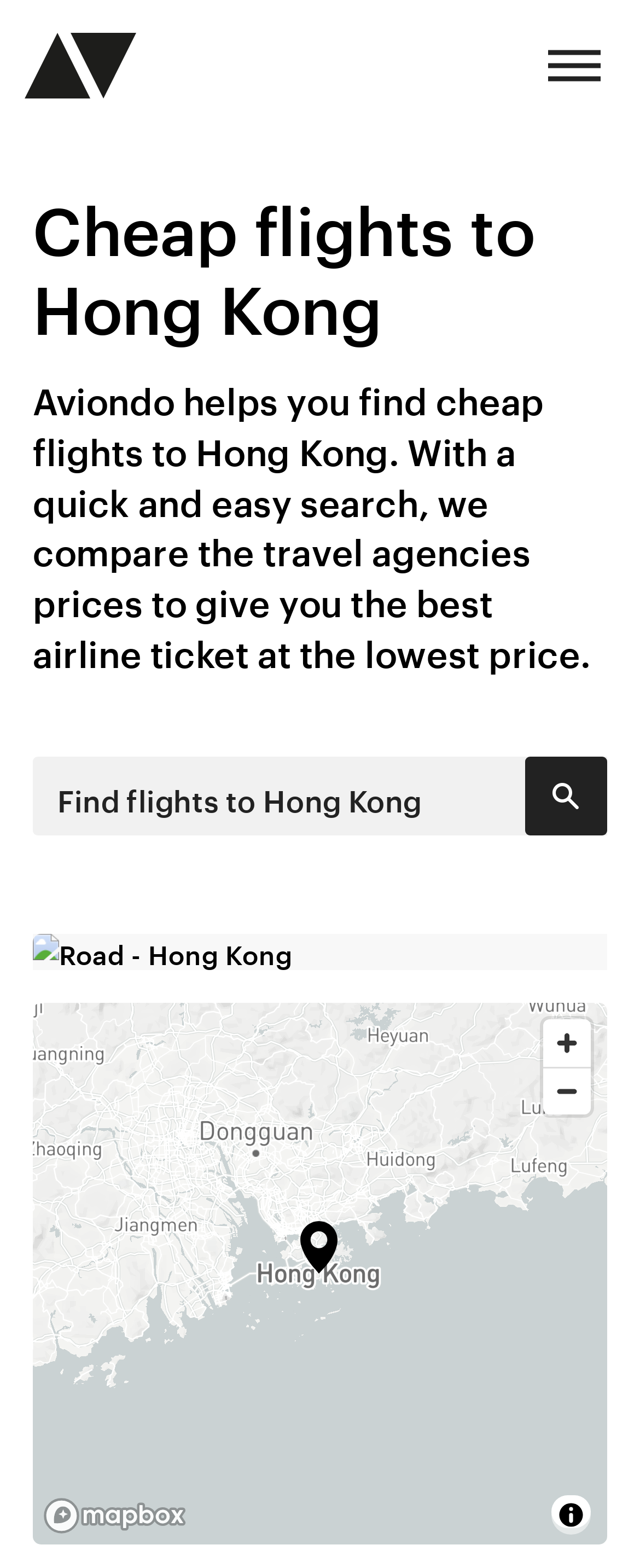Using the information shown in the image, answer the question with as much detail as possible: What is the purpose of this website?

Based on the webpage's content, it appears that the website is designed to help users find cheap flights to Hong Kong. The heading 'Cheap flights to Hong Kong' and the link 'Find flights to Hong Kong' suggest that the website's primary function is to facilitate flight searches and comparisons.